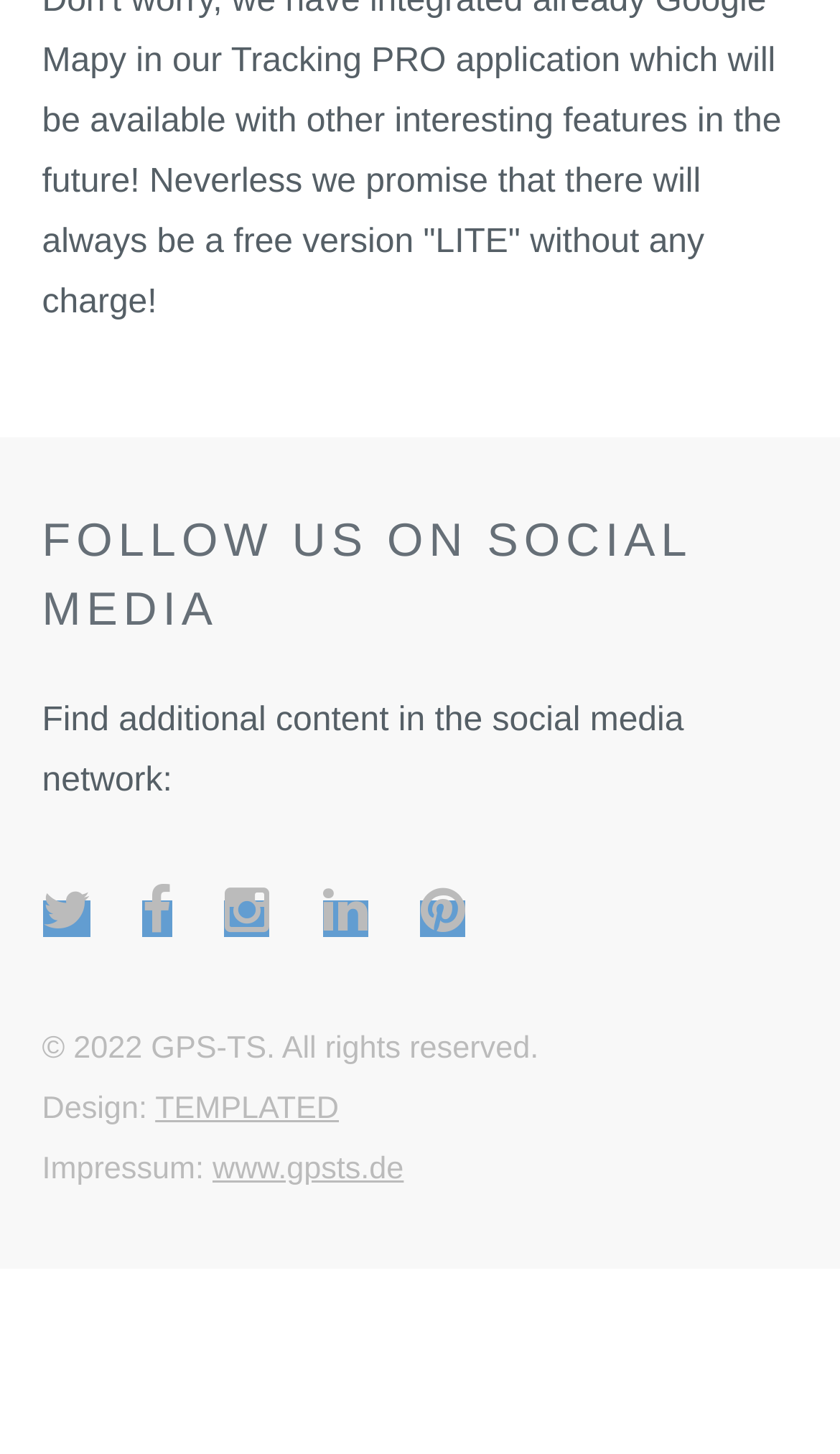Refer to the screenshot and answer the following question in detail:
What is the purpose of the link 'www.gpsts.de'?

The link 'www.gpsts.de' is placed next to the text 'Impressum:', which is a German term for a website's imprint or contact information, indicating that the link is meant to be used to access the Impressum of the website.